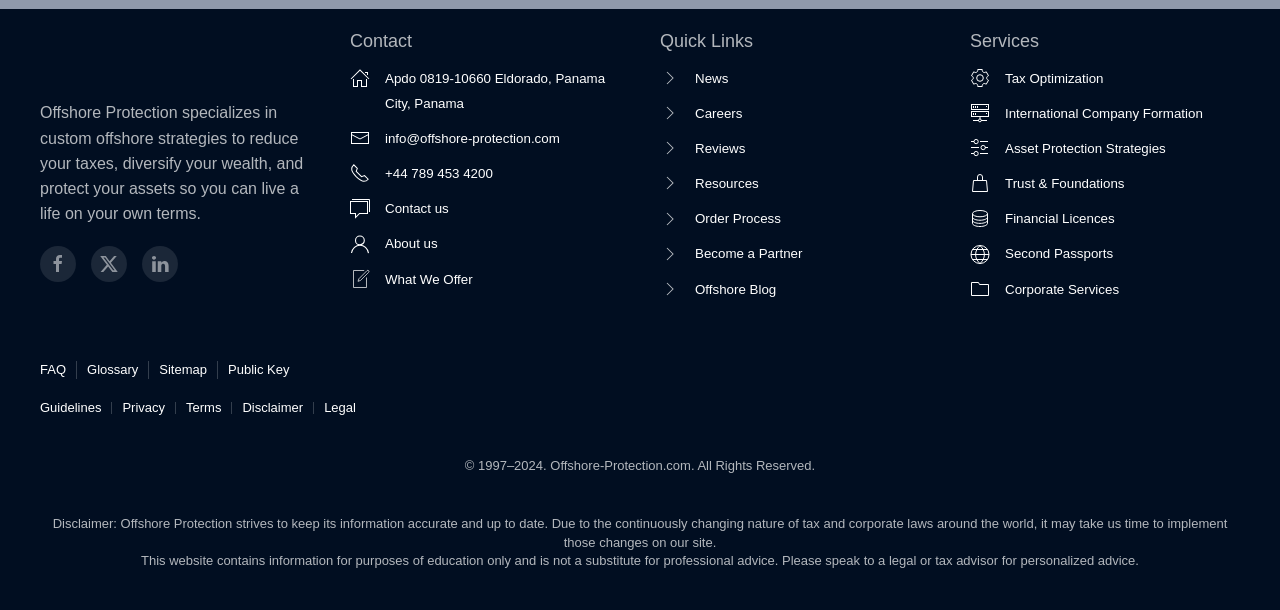Determine the bounding box coordinates for the clickable element required to fulfill the instruction: "Read the News". Provide the coordinates as four float numbers between 0 and 1, i.e., [left, top, right, bottom].

[0.543, 0.116, 0.569, 0.14]